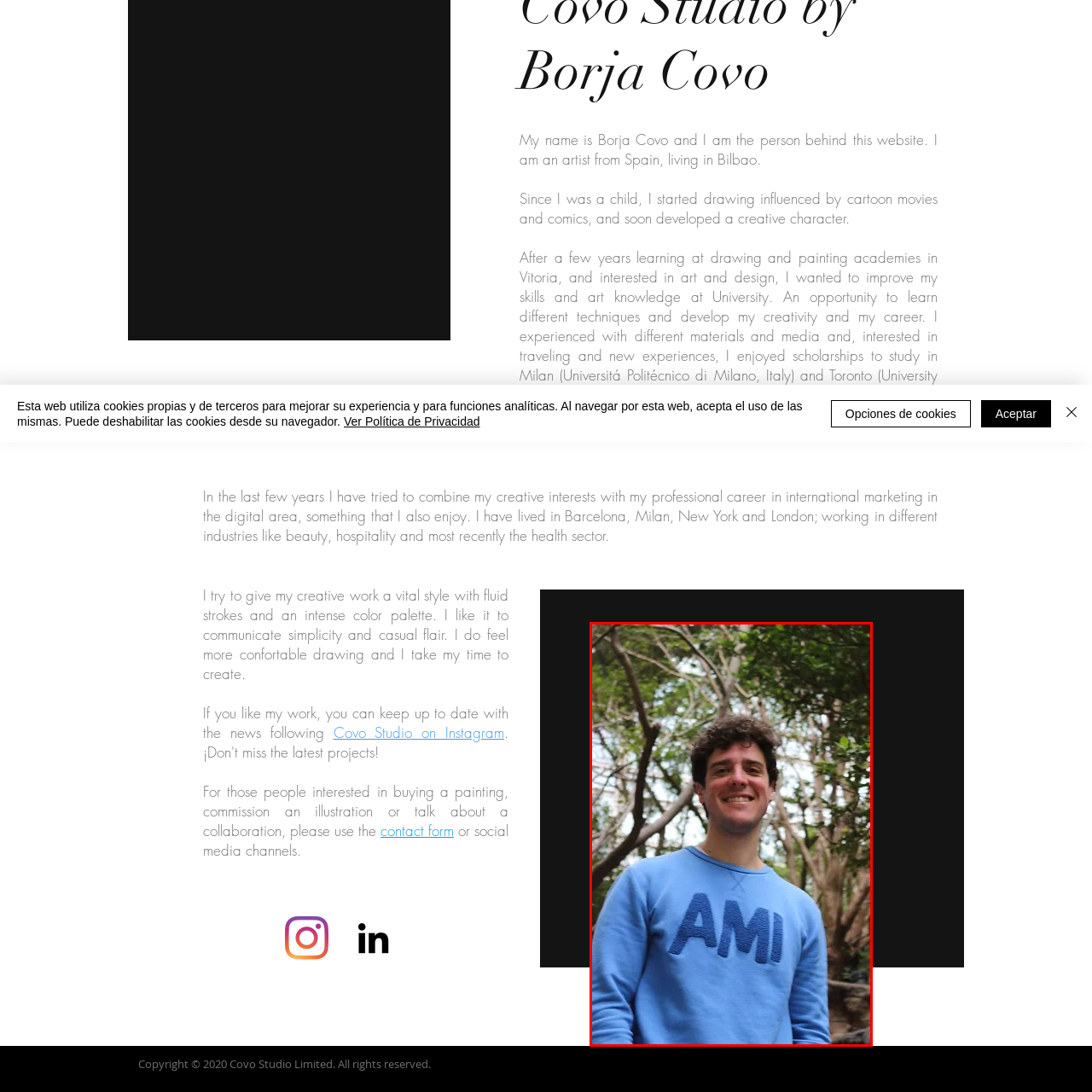Detail the scene within the red-bordered box in the image, including all relevant features and actions.

The image features a young man standing outdoors in a natural setting, conveying a cheerful demeanor with a bright smile. He is wearing a light blue sweatshirt emblazoned with the letters "AMI" in a bold, contrasting color. The background is a vibrant mix of greenery, with shadowy trees and ambient foliage that create a sense of calm and serenity. The overall atmosphere suggests a relaxed moment in nature, possibly reflecting his personality and connection to the outdoors. This photograph likely serves to introduce Borja Covo, an artist from Spain, as indicated by the accompanying text.